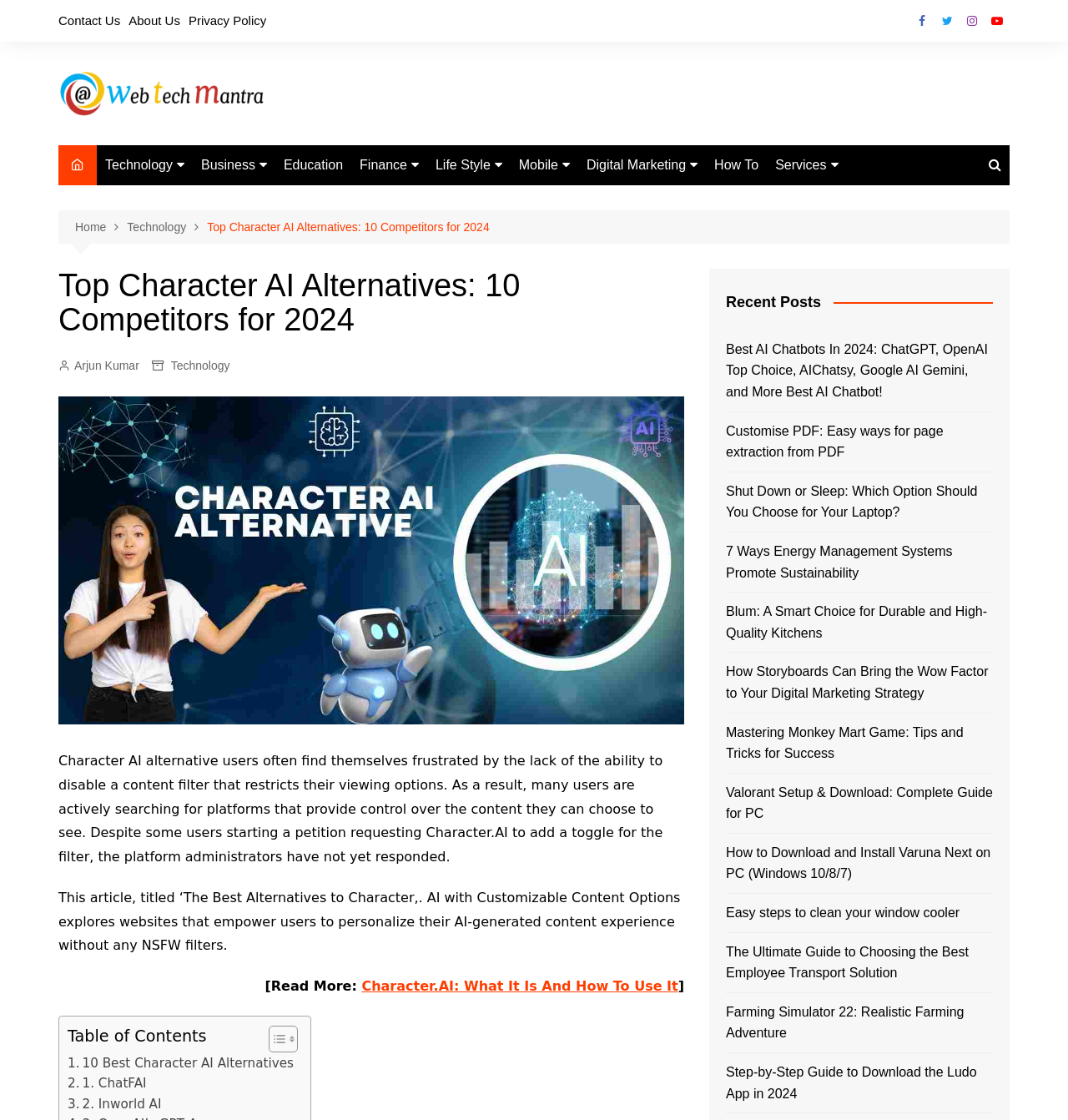Present a detailed account of what is displayed on the webpage.

This webpage is about exploring the best free character AI alternatives in 2024 for creative dialogues and interactions in storytelling, game development, and more. 

At the top of the page, there are several links to other sections of the website, including "Contact Us", "About Us", "Privacy Policy", and social media links. Below these links, there are two columns of links, with categories on the left, such as "Technology", "Business", "Education", and "Life Style", and subcategories on the right, such as "5G", "IoT", "Big Data", and "Cloud Computing" under the "Technology" category.

In the main content area, there is a navigation bar with breadcrumbs, showing the current page's location in the website's hierarchy. The title of the page, "Top Character AI Alternatives: 10 Competitors for 2024", is displayed prominently, followed by a brief introduction to the topic. 

Below the introduction, there is a figure with an image, and then two paragraphs of text discussing the need for character AI alternatives with customizable content options. A "Read More" link is provided, which leads to another article titled "Character.AI: What It Is And How To Use It".

Further down the page, there is a table of contents with links to different sections of the article, including "10 Best Character AI Alternatives" and specific alternatives like "ChatFAI" and "Inworld AI". 

Finally, there is a section titled "Recent Posts" with links to other articles on the website, such as "Best AI Chatbots In 2024" and "Customise PDF: Easy ways for page extraction from PDF".